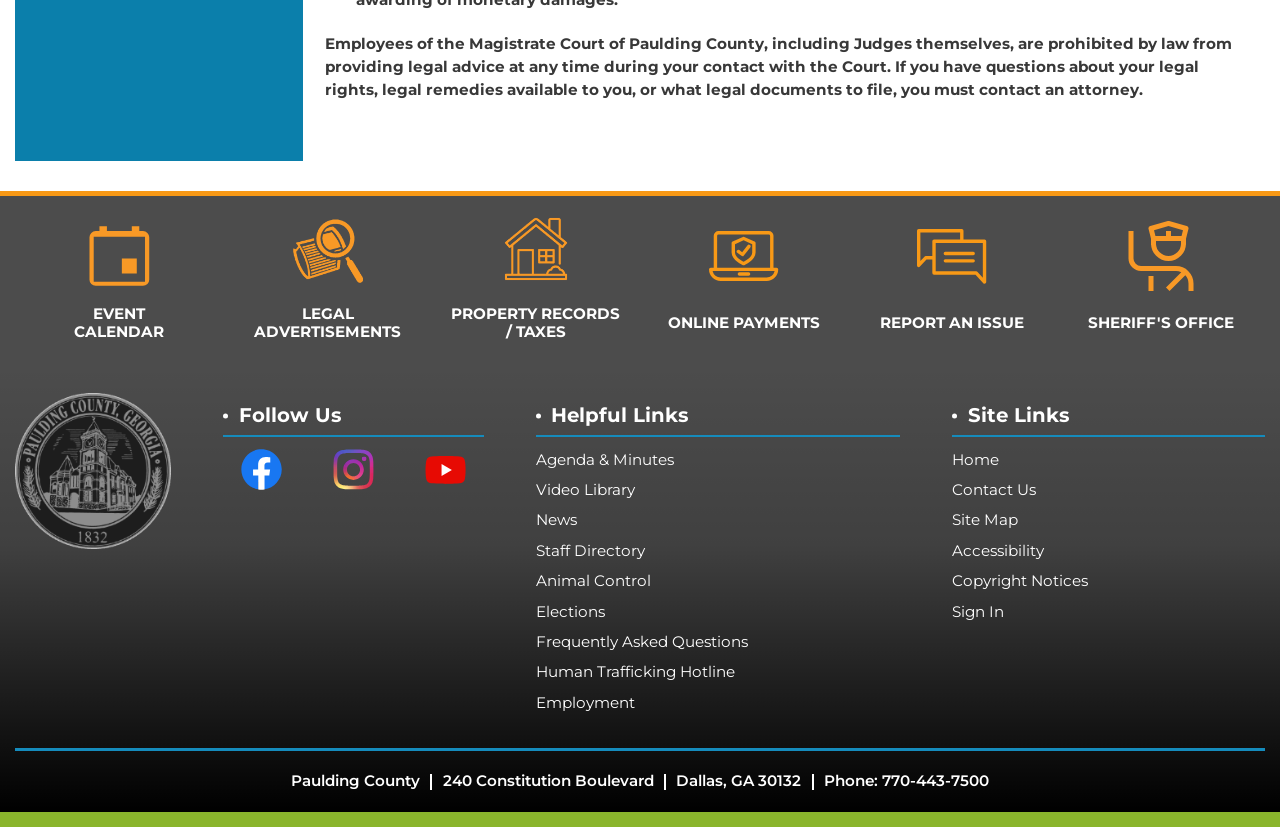Provide a brief response in the form of a single word or phrase:
What are the types of records available on this website?

Property records, tax records